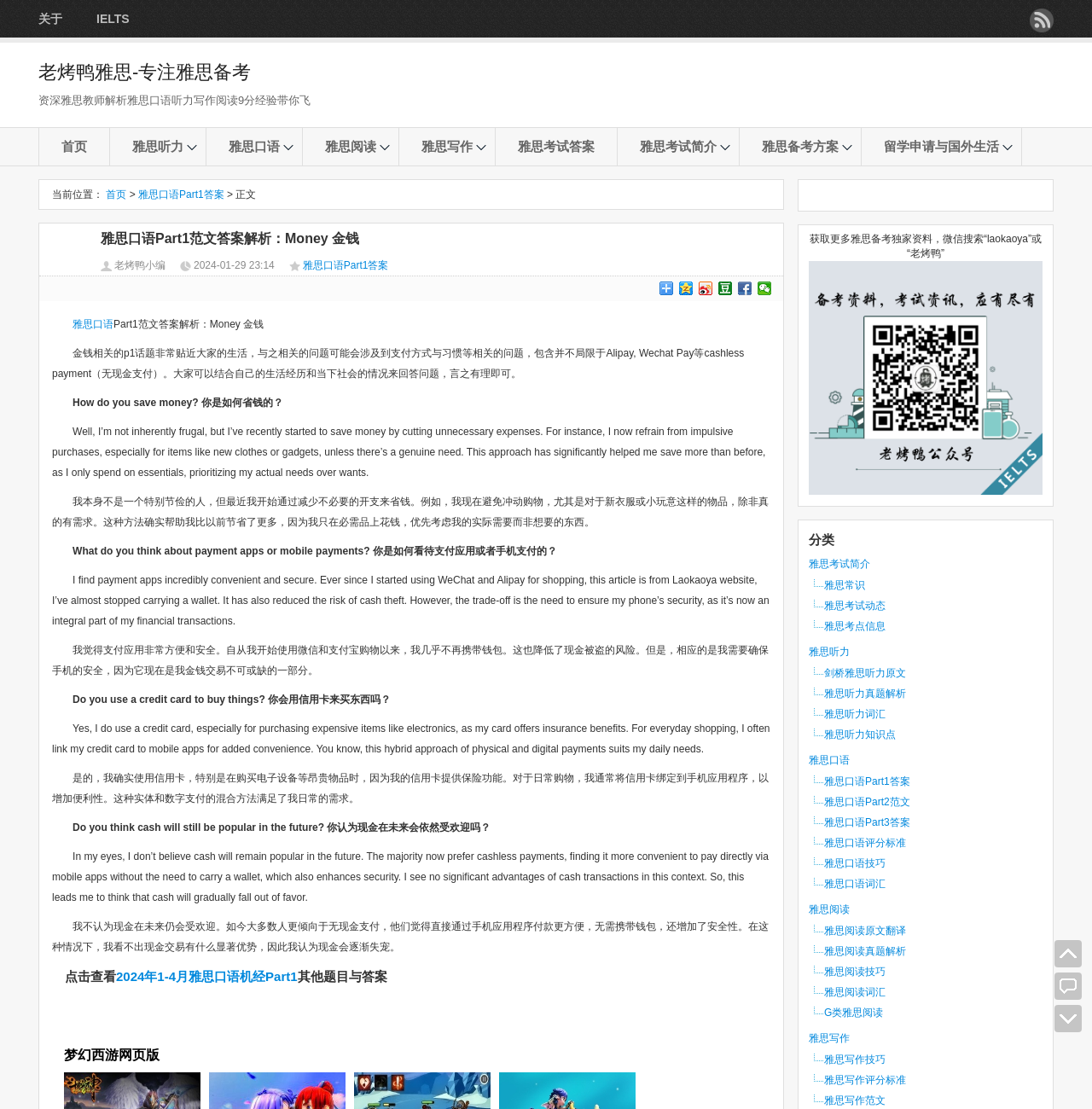Locate the bounding box coordinates of the segment that needs to be clicked to meet this instruction: "Search for more IELTS preparation materials".

[0.731, 0.162, 0.964, 0.19]